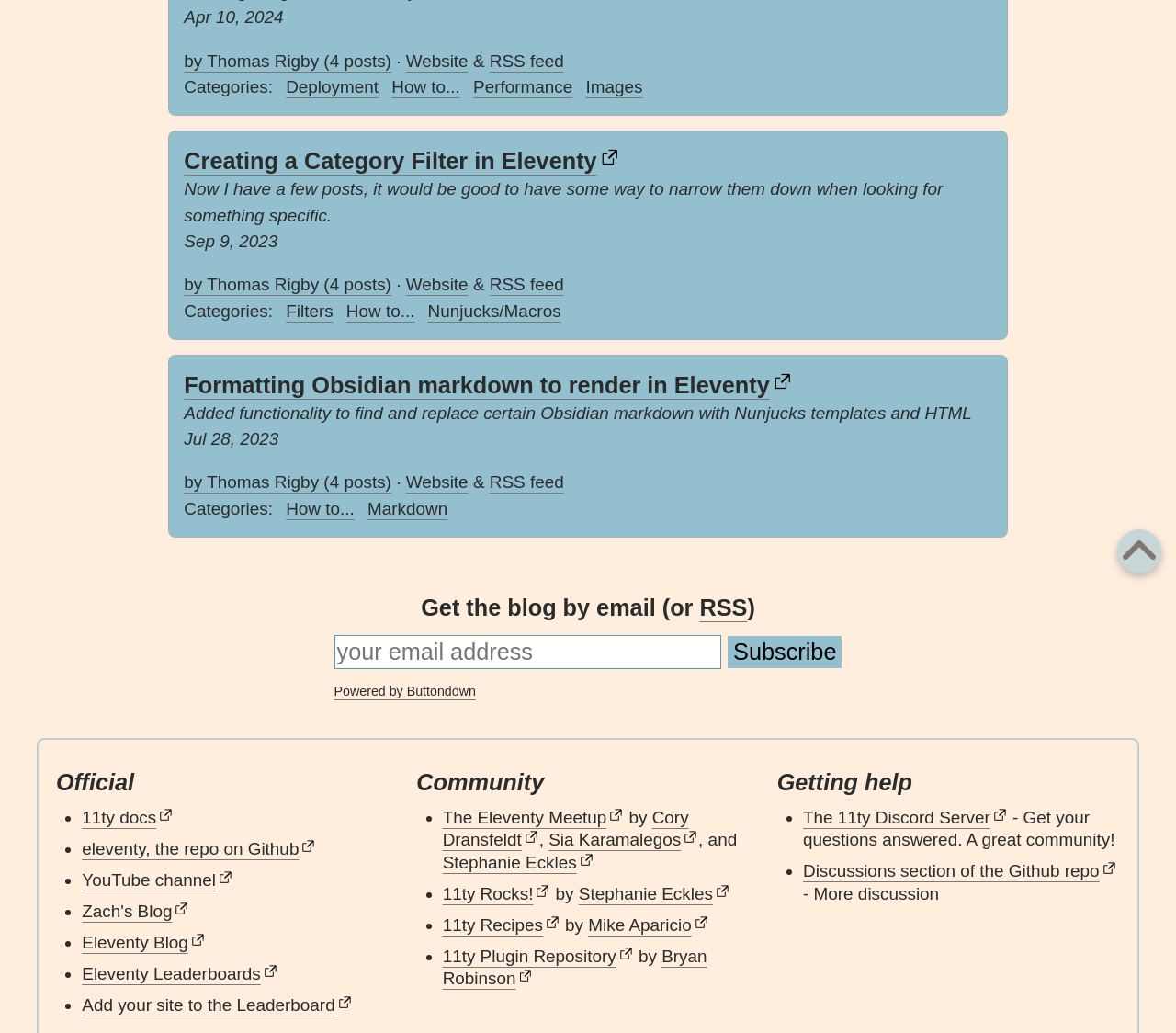Determine the bounding box coordinates for the HTML element described here: "The Eleventy Meetup".

[0.376, 0.782, 0.531, 0.8]